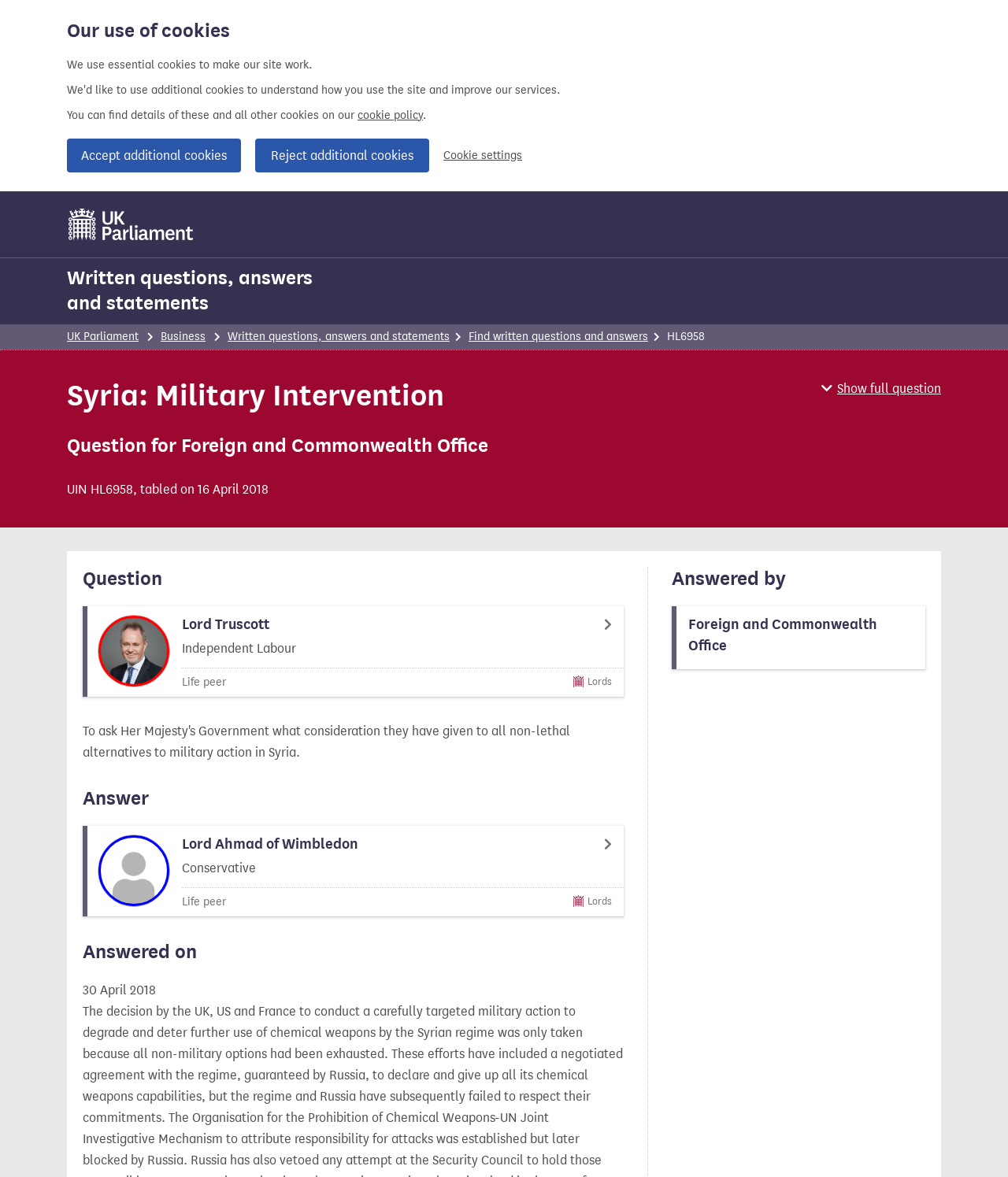Determine the bounding box coordinates of the region to click in order to accomplish the following instruction: "Go to UK Parliament homepage". Provide the coordinates as four float numbers between 0 and 1, specifically [left, top, right, bottom].

[0.066, 0.176, 0.194, 0.205]